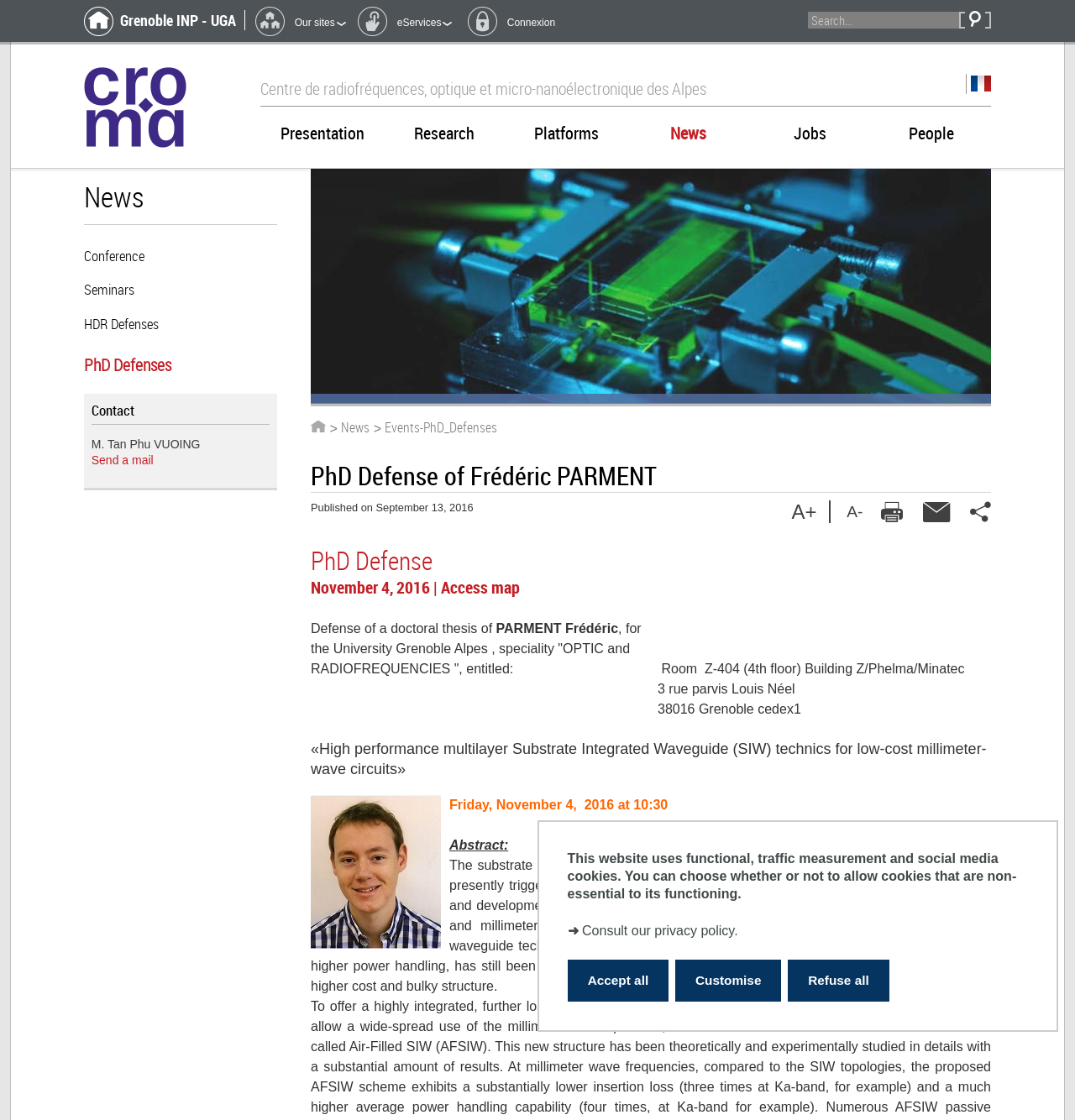Using the information in the image, give a detailed answer to the following question: What is the name of the person defending their PhD?

I found the answer by looking at the heading 'PhD Defense of Frédéric PARMENT' and the text 'Defense of a doctoral thesis of PARMENT Frédéric'.